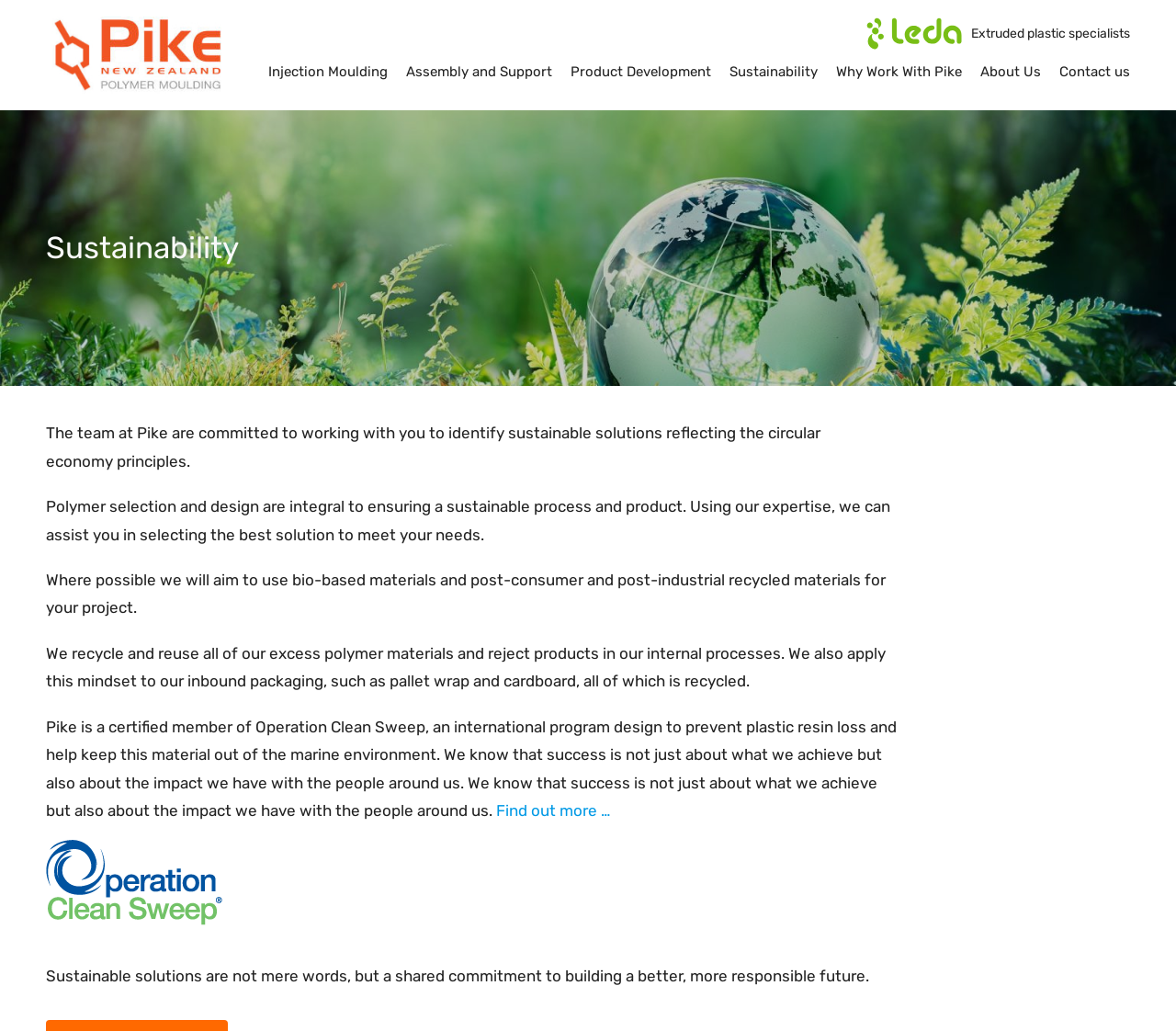Could you provide the bounding box coordinates for the portion of the screen to click to complete this instruction: "Find out more about sustainability"?

[0.422, 0.778, 0.519, 0.795]